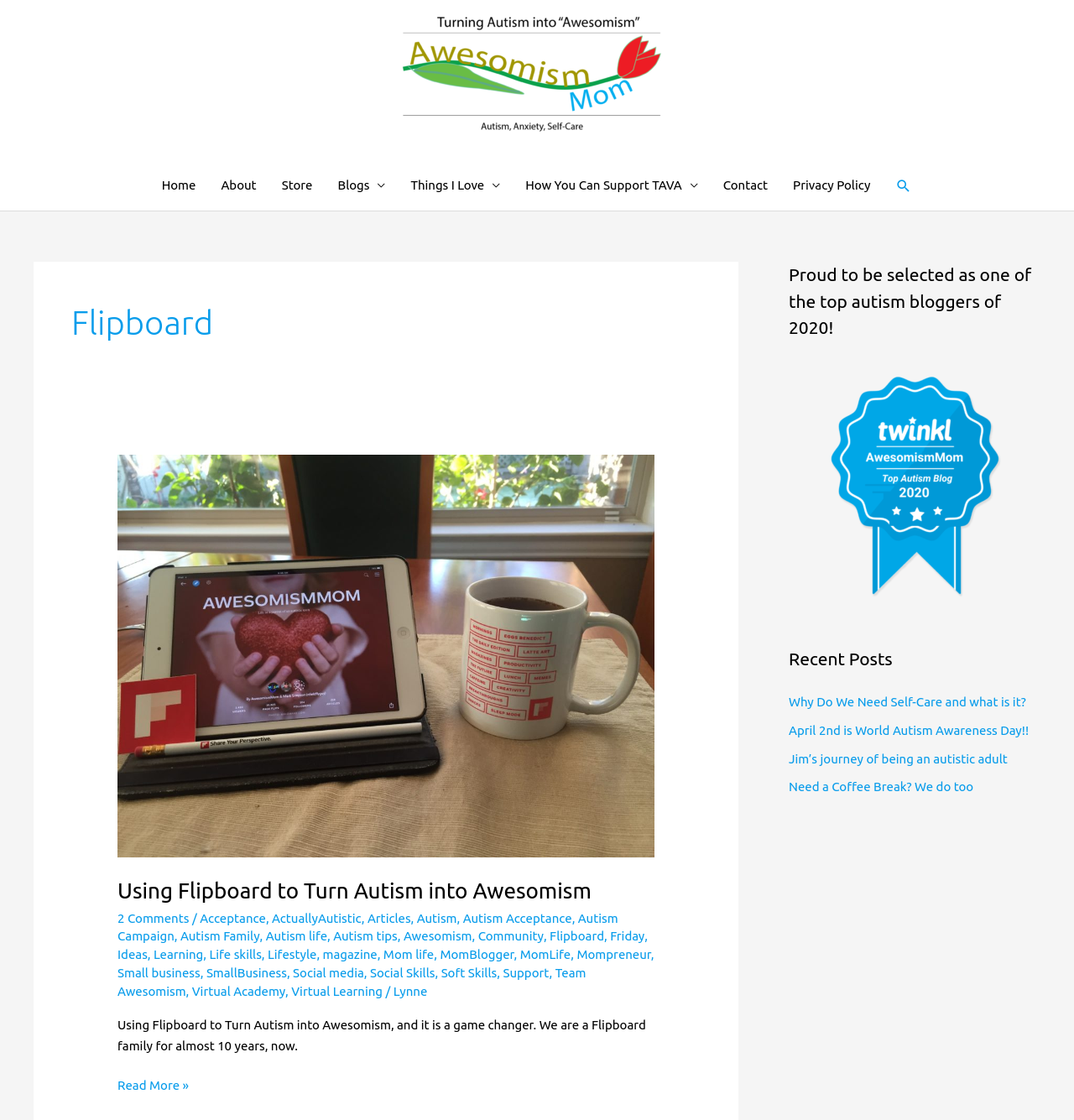Calculate the bounding box coordinates for the UI element based on the following description: "Autism tips". Ensure the coordinates are four float numbers between 0 and 1, i.e., [left, top, right, bottom].

[0.31, 0.829, 0.37, 0.842]